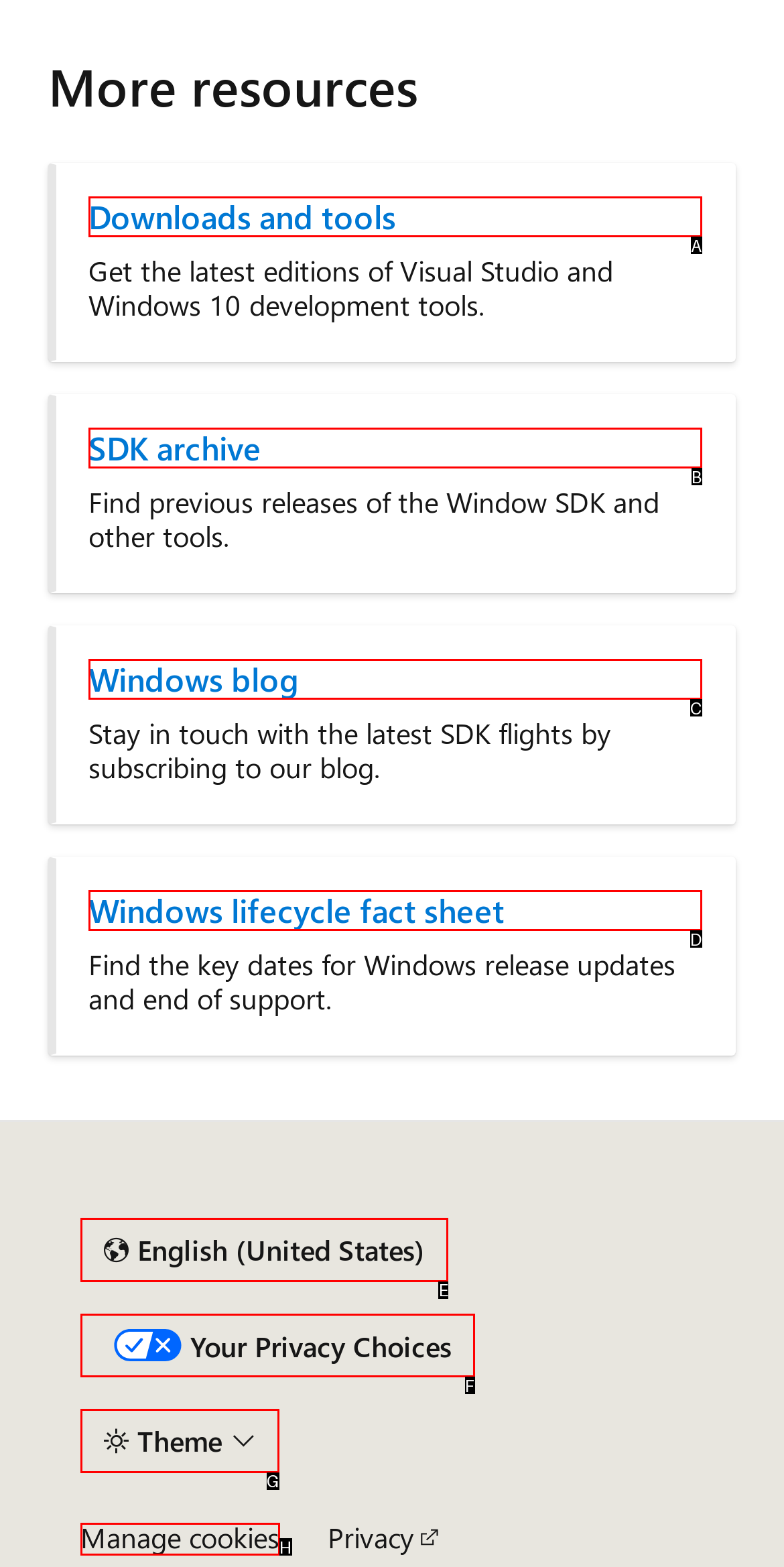Based on the description Windows blog, identify the most suitable HTML element from the options. Provide your answer as the corresponding letter.

C